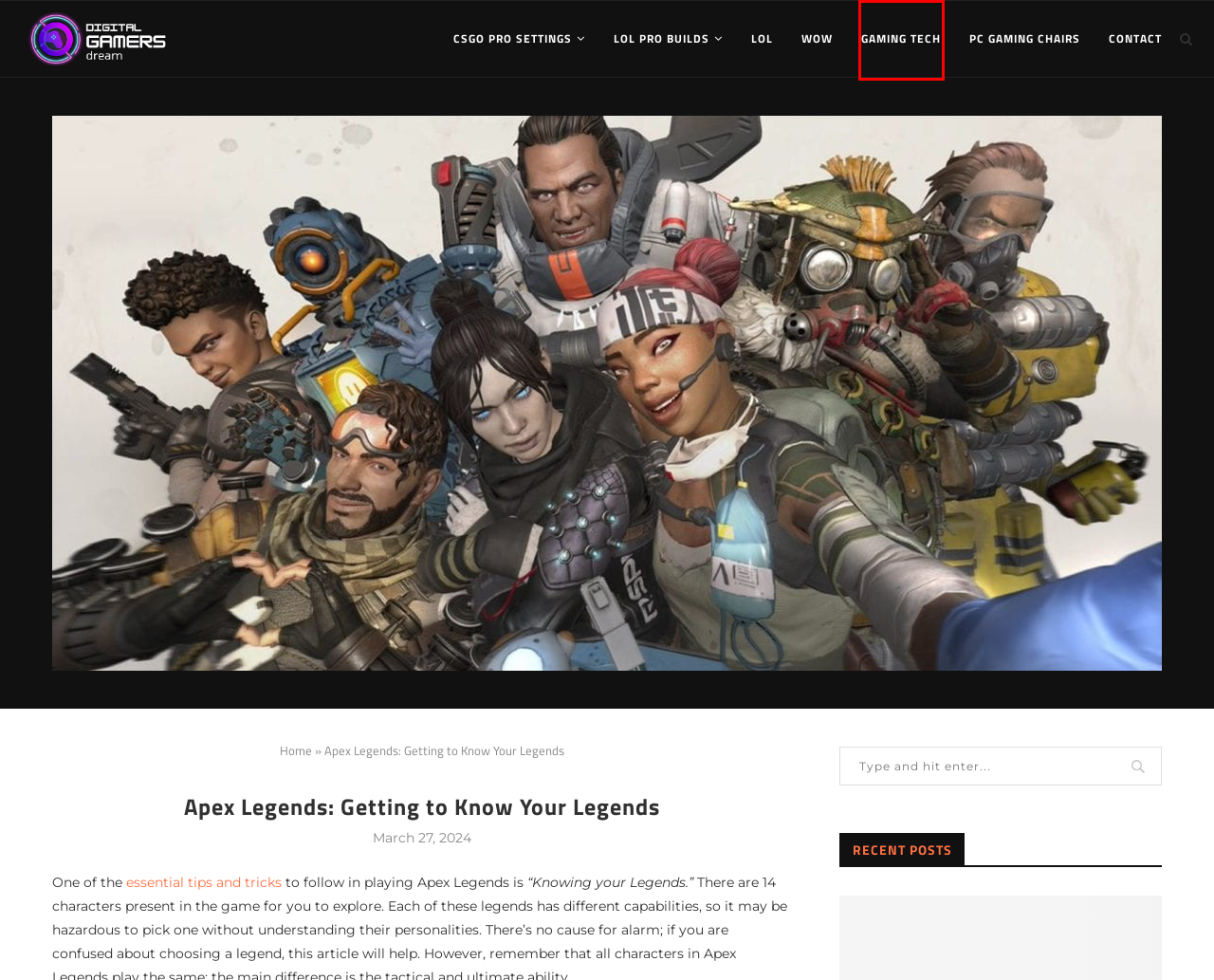Review the webpage screenshot and focus on the UI element within the red bounding box. Select the best-matching webpage description for the new webpage that follows after clicking the highlighted element. Here are the candidates:
A. Digital Gamers Dream - Learn to be the BEST GAMER you can be!
B. Contact Us - Digital Gamers Dream
C. WoW Archives - Digital Gamers Dream
D. CSGO Pro Settings - Digital Gamers Dream
E. LoL Pro Builds - Digital Gamers Dream
F. PC Gaming Chairs Archives - Digital Gamers Dream
G. LoL Archives - Digital Gamers Dream
H. Gaming Tech | Buying Guides for Gaming PC & Streaming Setups

H